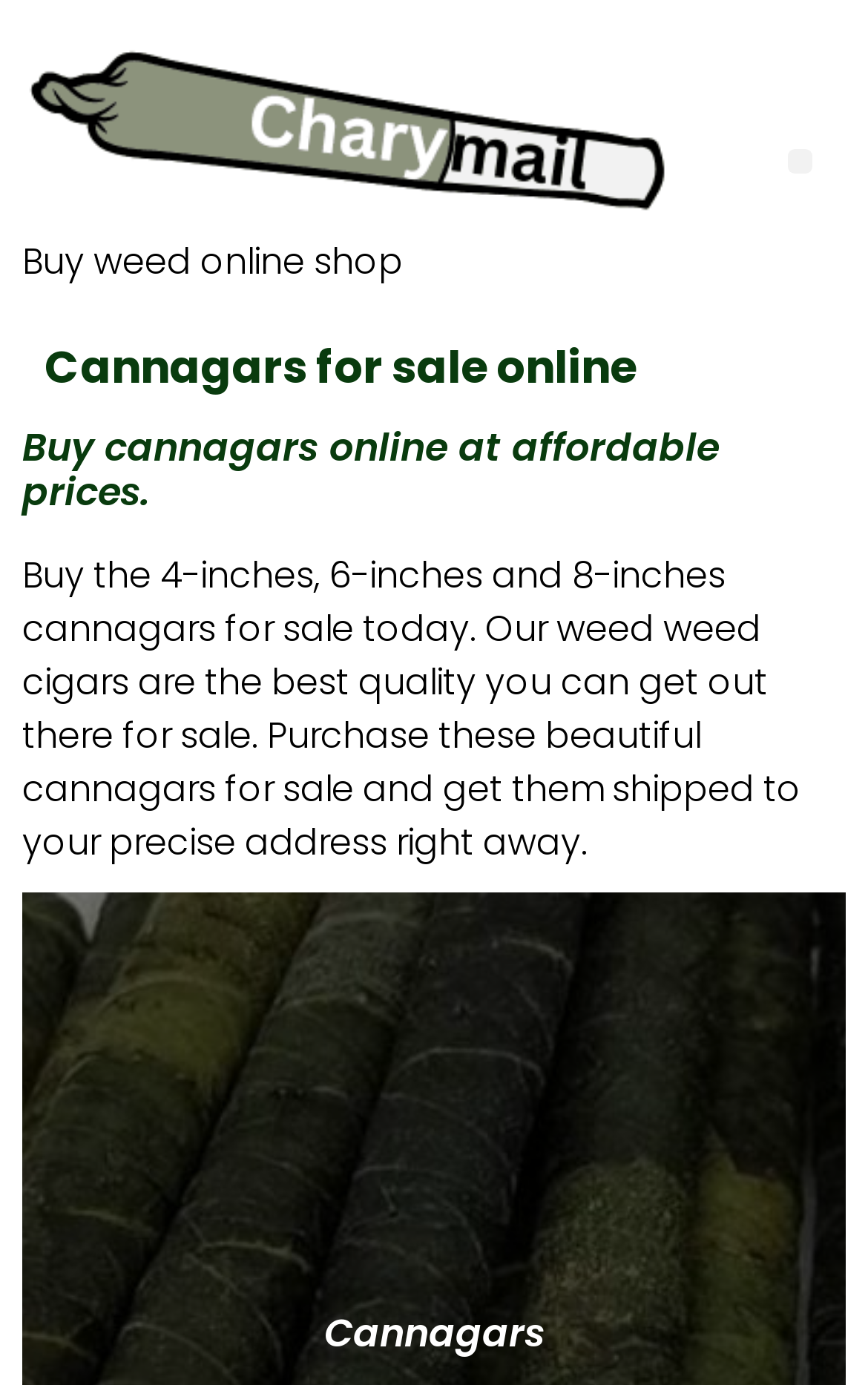Provide a brief response to the question using a single word or phrase: 
What is the quality of the weed cigars?

Best quality